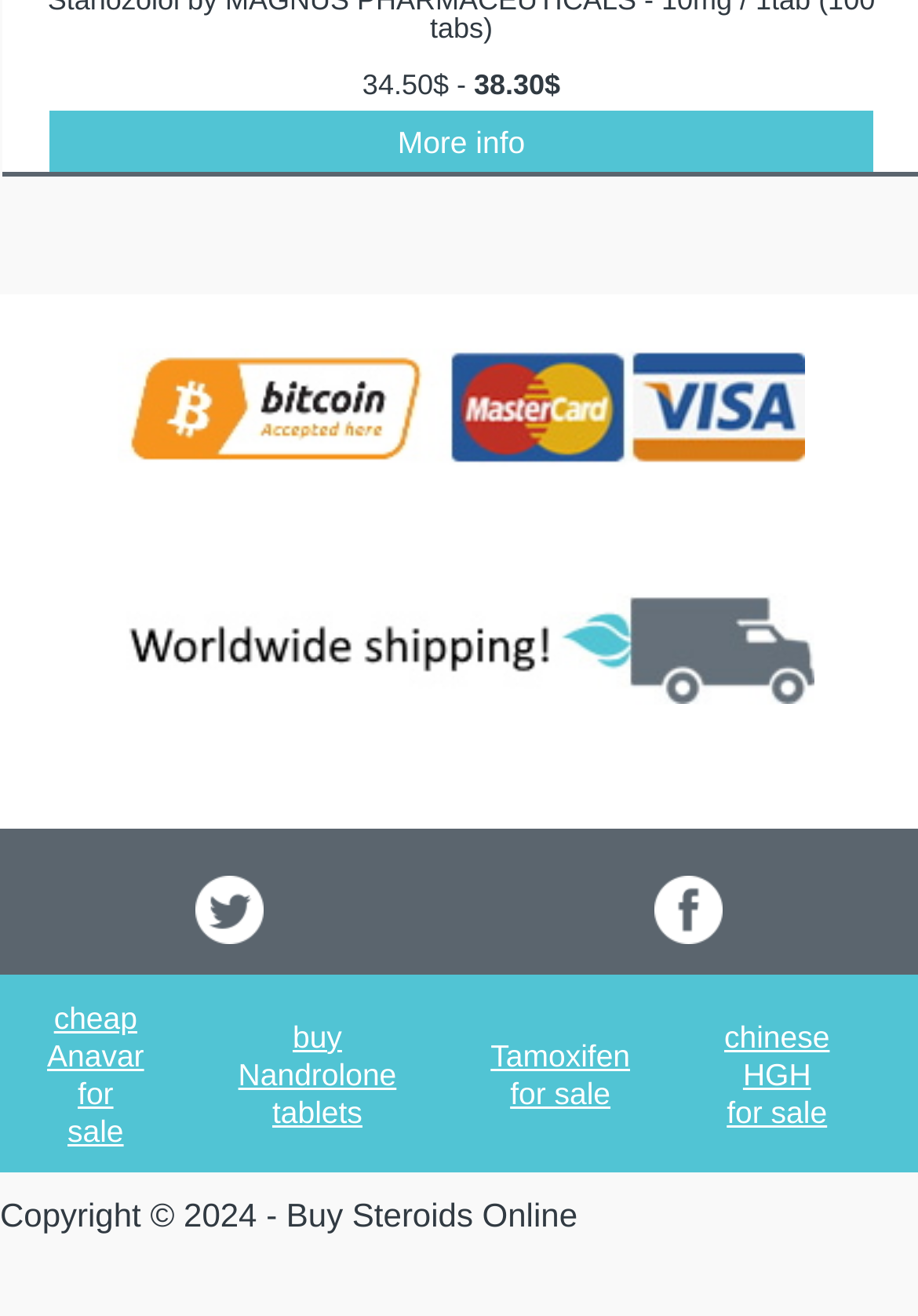Respond concisely with one word or phrase to the following query:
What are the payment options?

Payment options